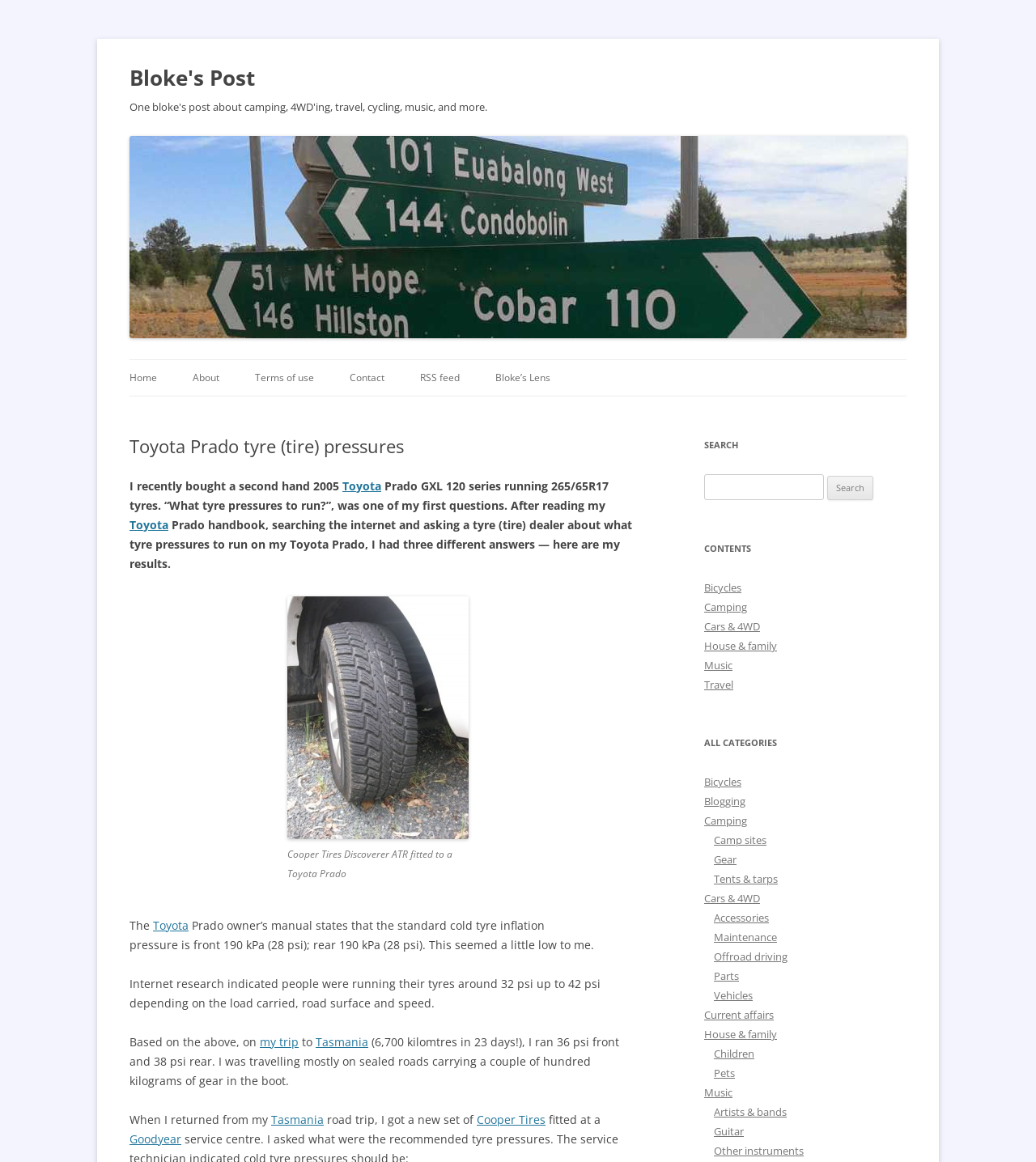Please provide the bounding box coordinates for the element that needs to be clicked to perform the following instruction: "Read about 'Toyota Prado tyre pressures'". The coordinates should be given as four float numbers between 0 and 1, i.e., [left, top, right, bottom].

[0.125, 0.375, 0.613, 0.393]